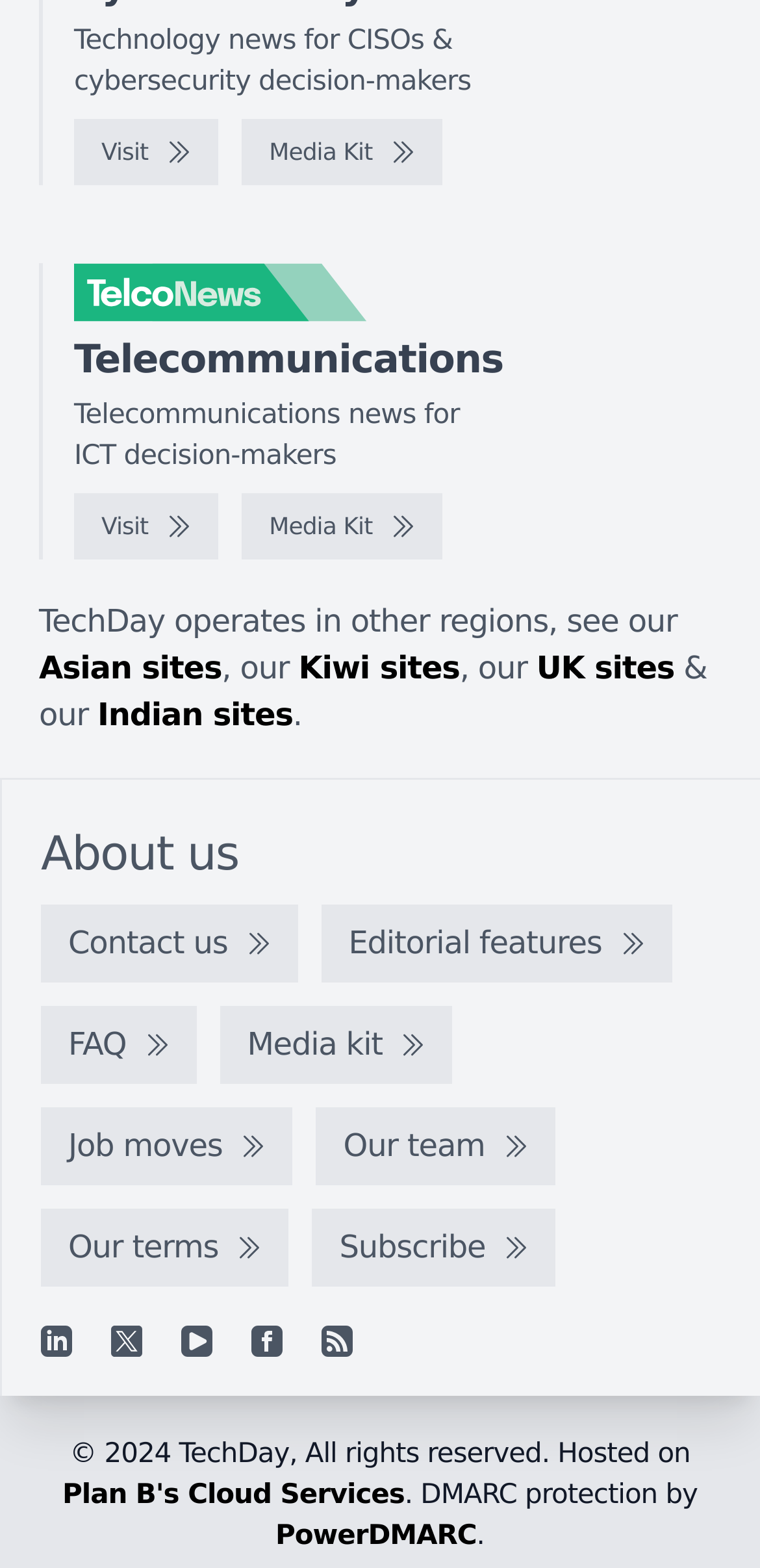Who hosts TechDay's website?
Give a detailed response to the question by analyzing the screenshot.

The webpage's footer section mentions that TechDay's website is hosted on Plan B's Cloud Services, indicating that Plan B's Cloud Services is the hosting provider for TechDay's website.